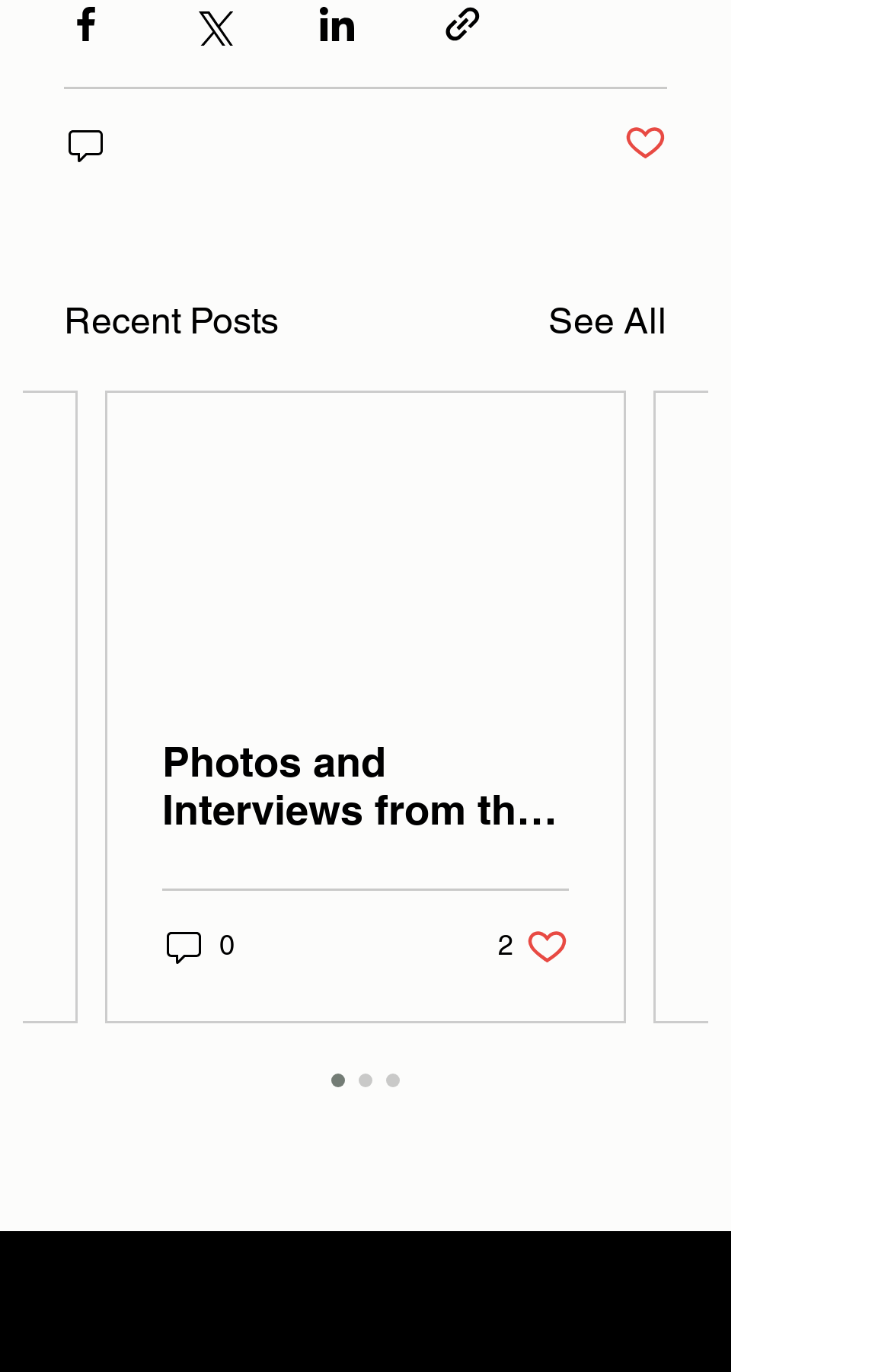Please identify the bounding box coordinates of the element that needs to be clicked to perform the following instruction: "Read the article".

[0.121, 0.287, 0.7, 0.745]